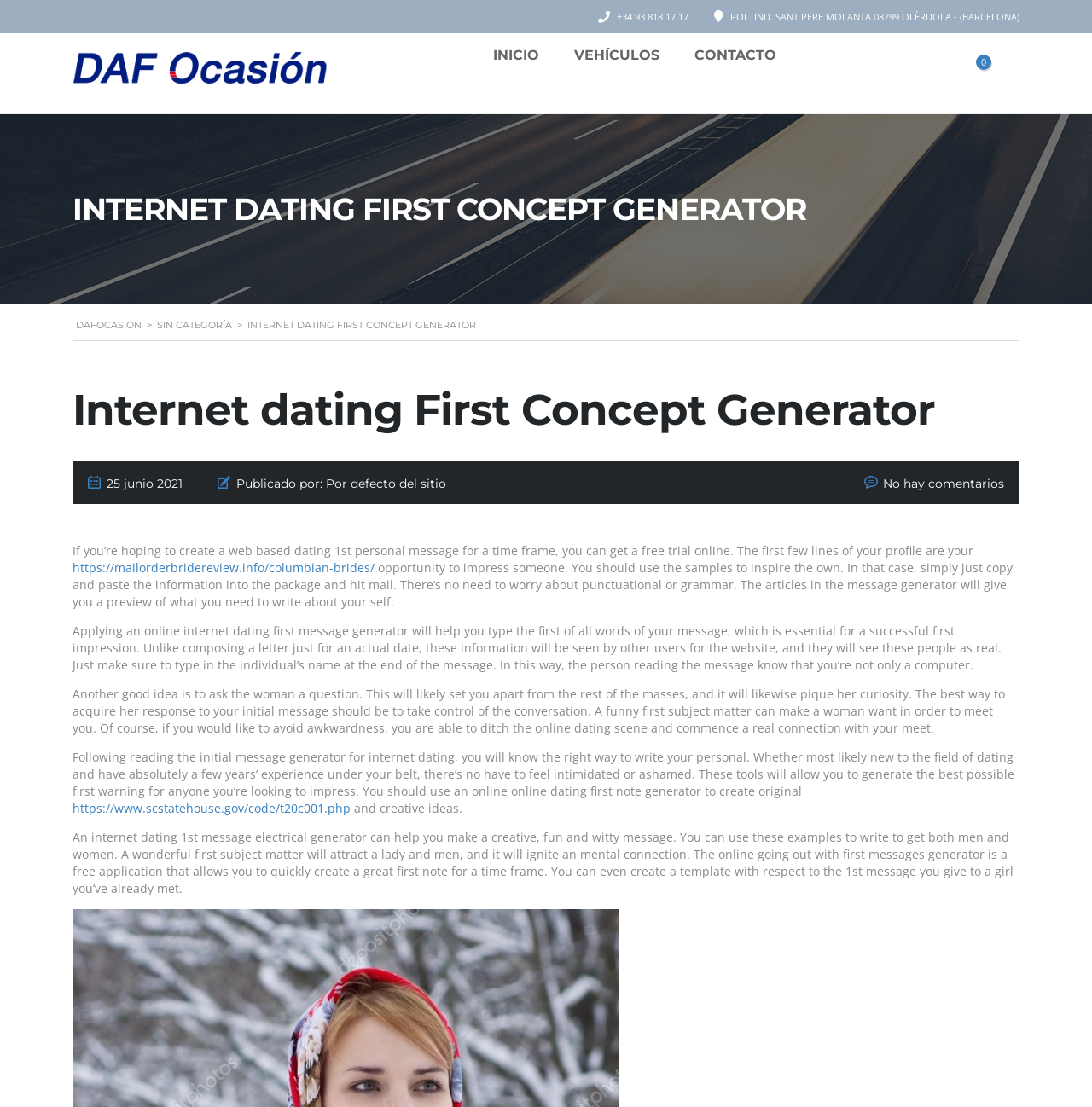Extract the bounding box coordinates of the UI element described: "title="Click to share on Twitter"". Provide the coordinates in the format [left, top, right, bottom] with values ranging from 0 to 1.

None